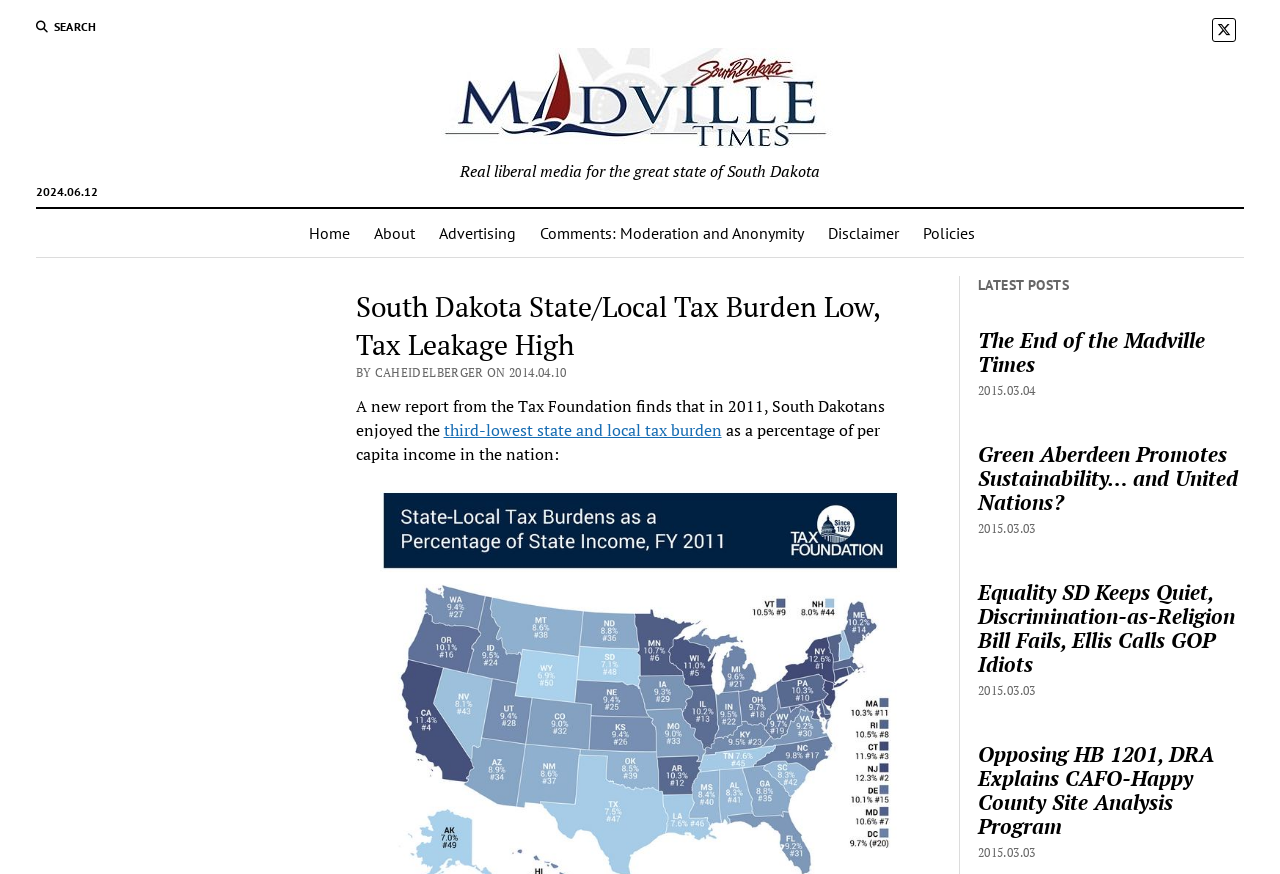What is the third-lowest state and local tax burden?
Utilize the image to construct a detailed and well-explained answer.

I found this information by reading the text 'South Dakotans enjoyed the third-lowest state and local tax burden' which is part of the article.